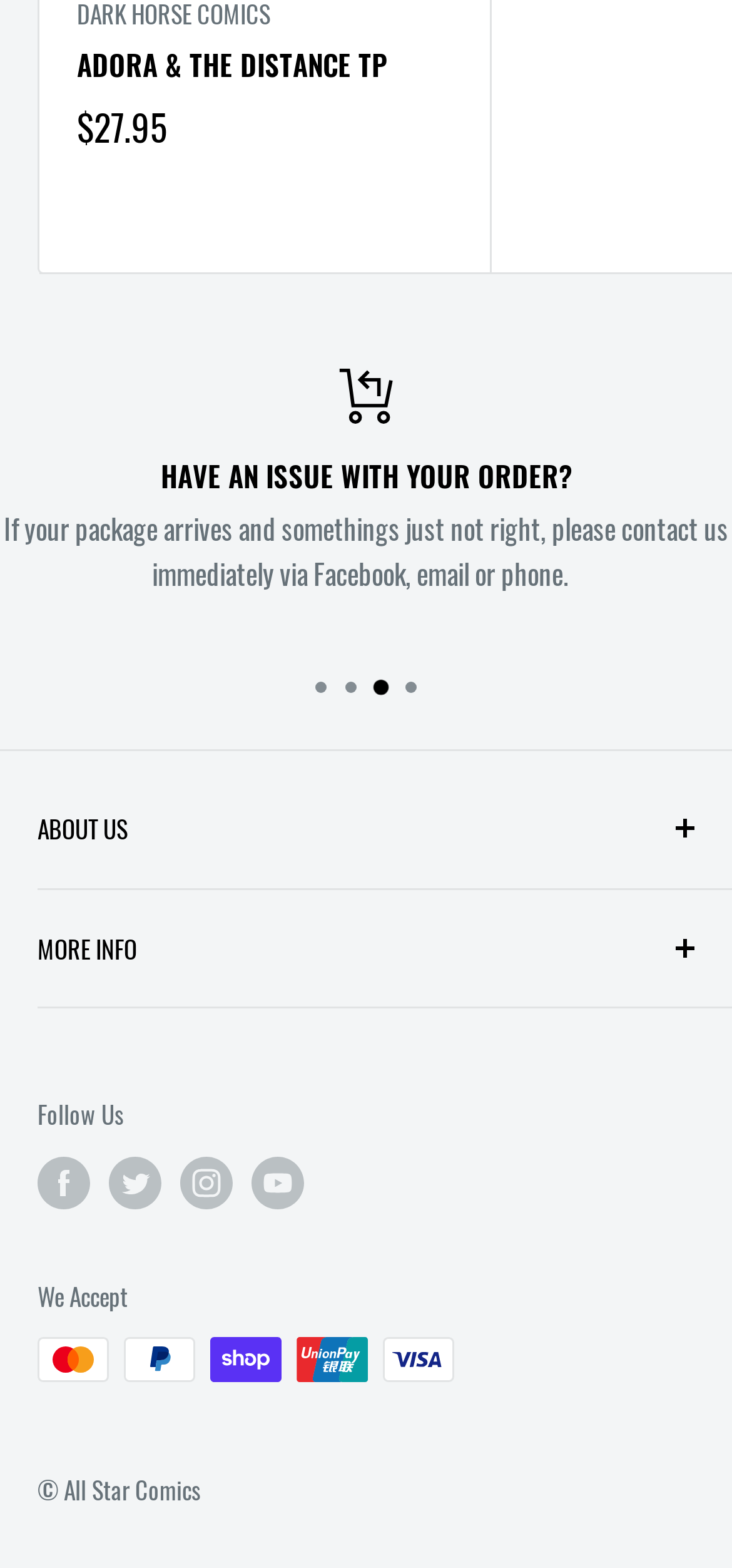Please specify the bounding box coordinates of the clickable section necessary to execute the following command: "Learn more about the store".

[0.051, 0.492, 0.949, 0.566]